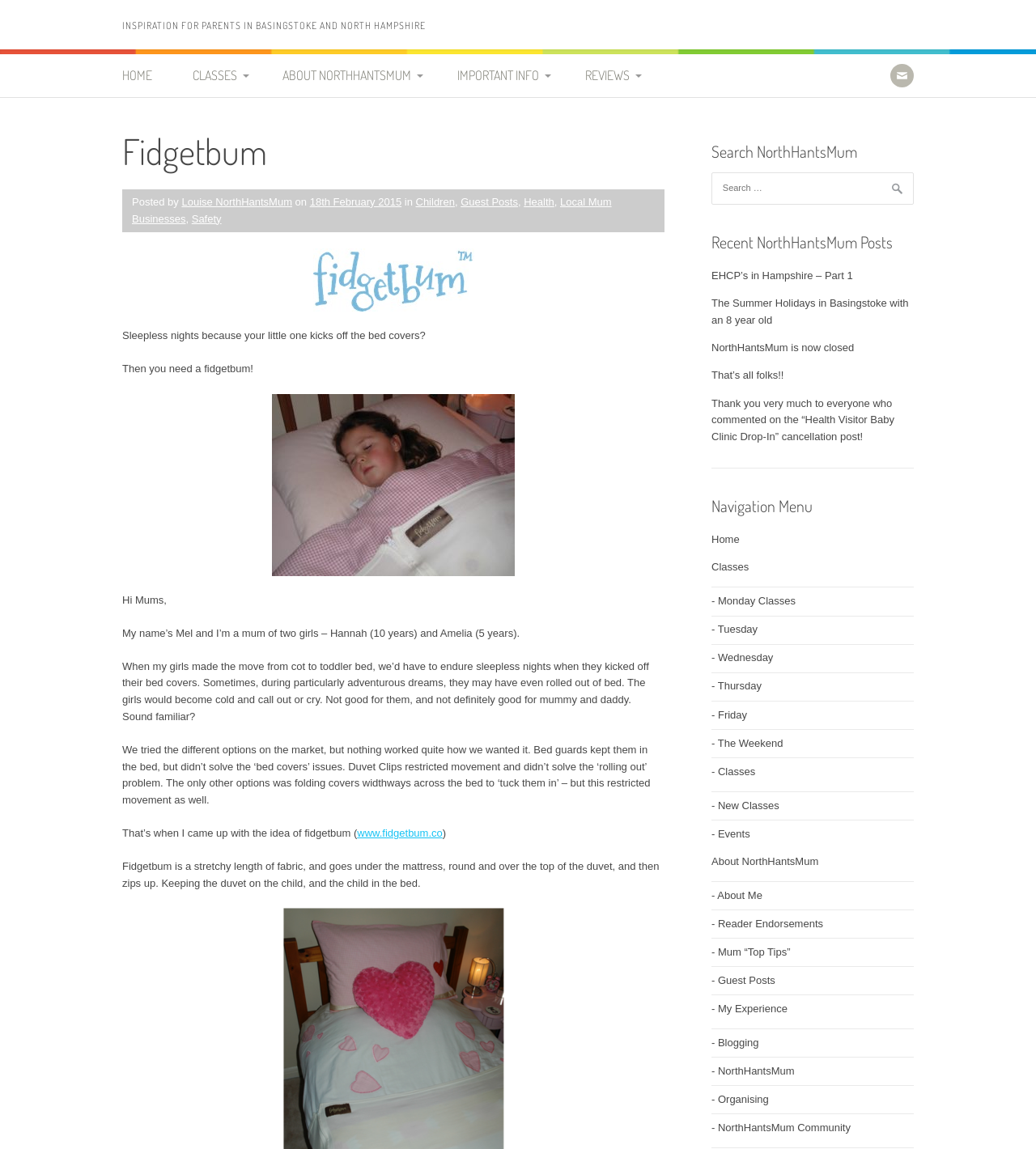Pinpoint the bounding box coordinates of the clickable area needed to execute the instruction: "Click on the 'HOME' link". The coordinates should be specified as four float numbers between 0 and 1, i.e., [left, top, right, bottom].

[0.118, 0.047, 0.165, 0.085]